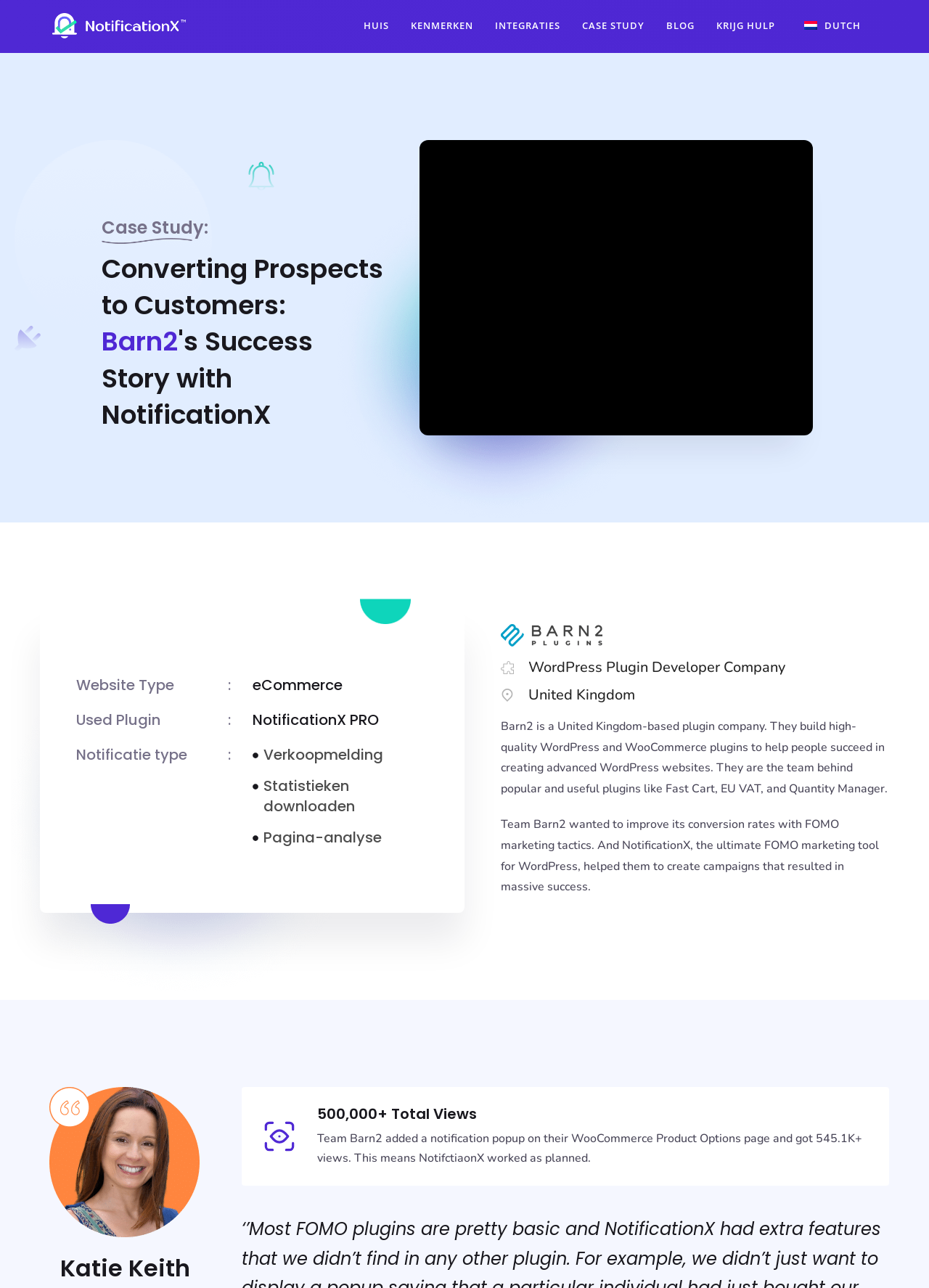Please specify the bounding box coordinates for the clickable region that will help you carry out the instruction: "Check the total views of Barn2".

[0.341, 0.857, 0.938, 0.872]